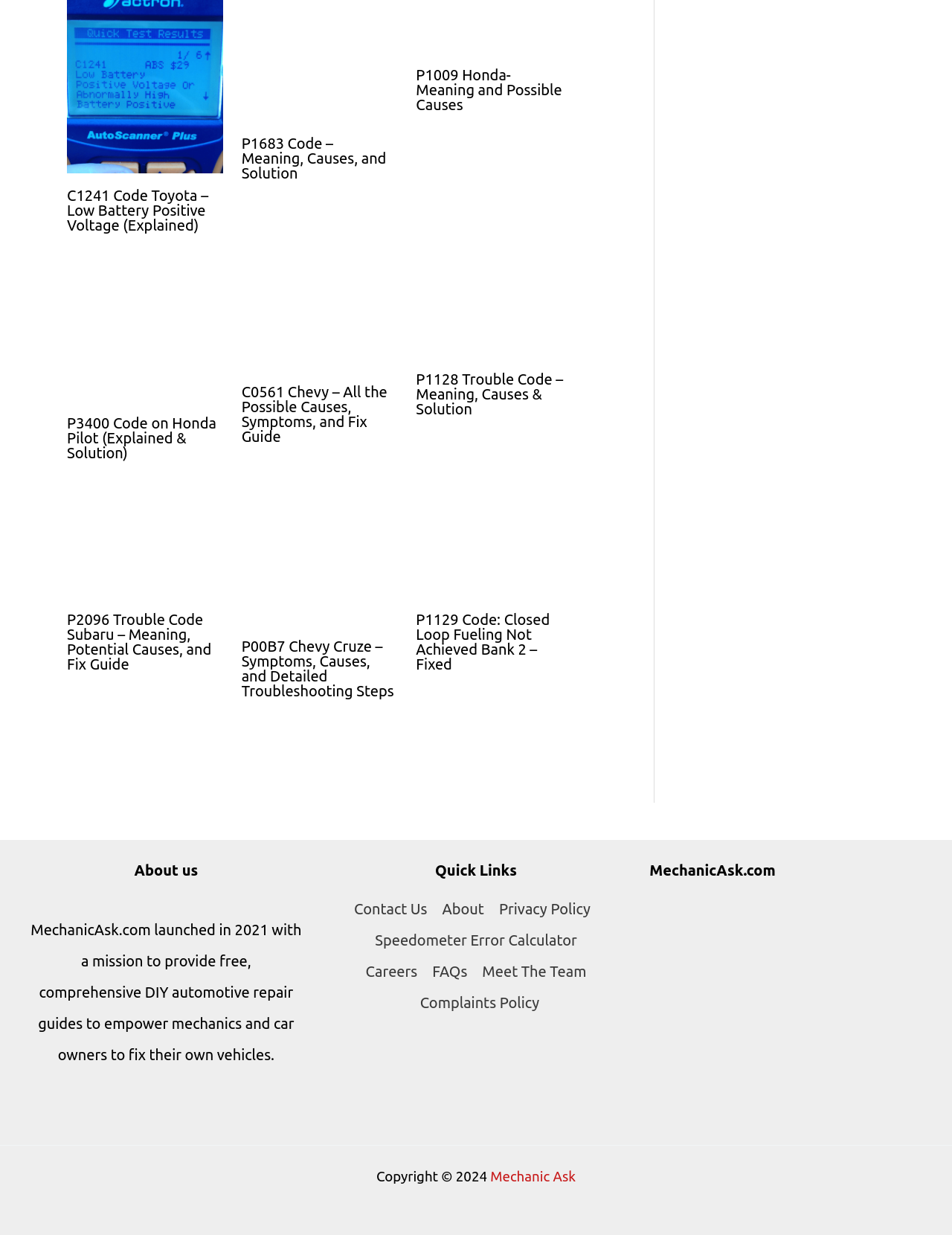Provide the bounding box coordinates for the area that should be clicked to complete the instruction: "Contact Us".

[0.372, 0.724, 0.457, 0.749]